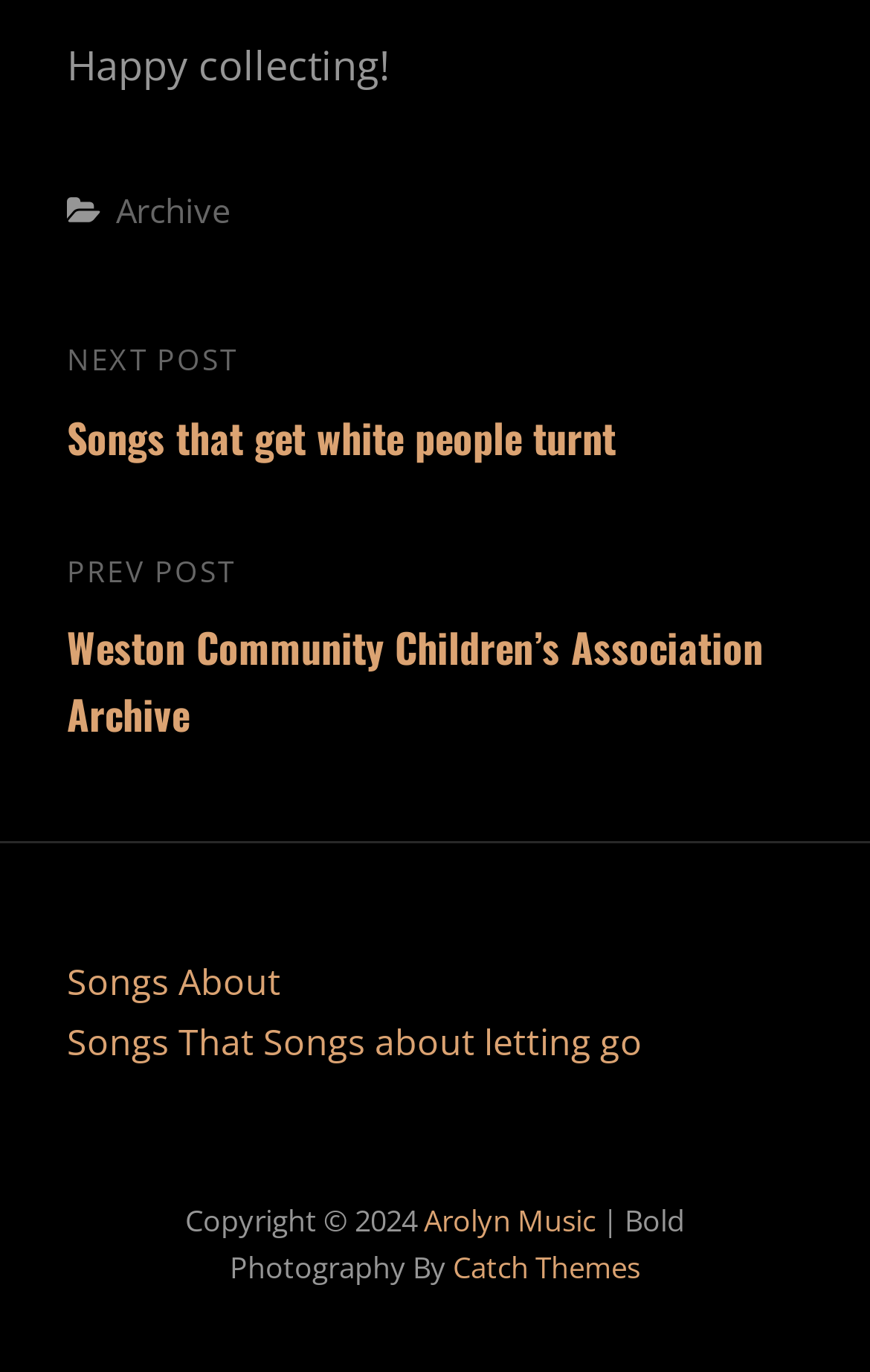Select the bounding box coordinates of the element I need to click to carry out the following instruction: "Go to Arolyn Music website".

[0.487, 0.874, 0.685, 0.903]